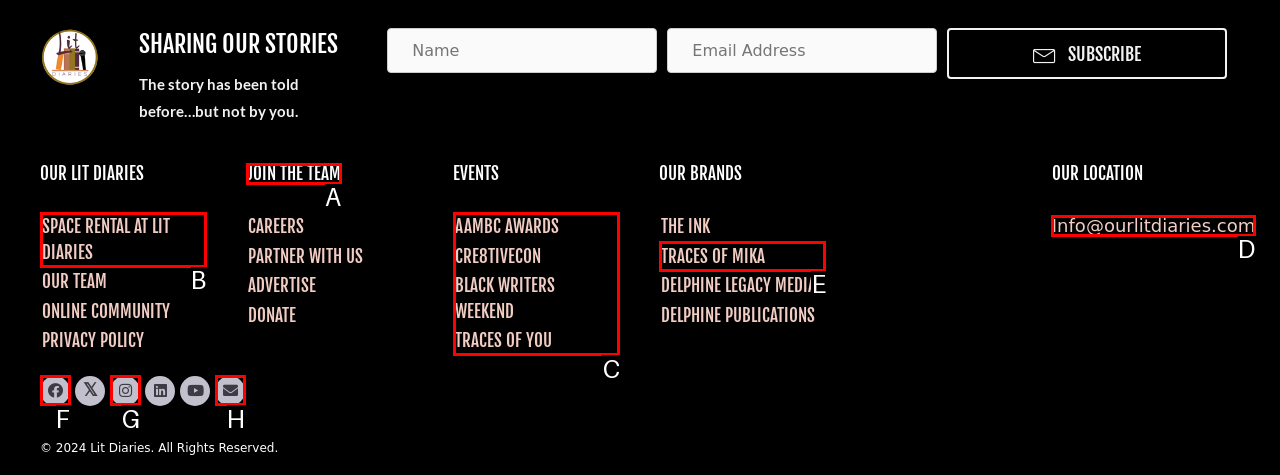Identify the correct UI element to click on to achieve the task: Check our events. Provide the letter of the appropriate element directly from the available choices.

C